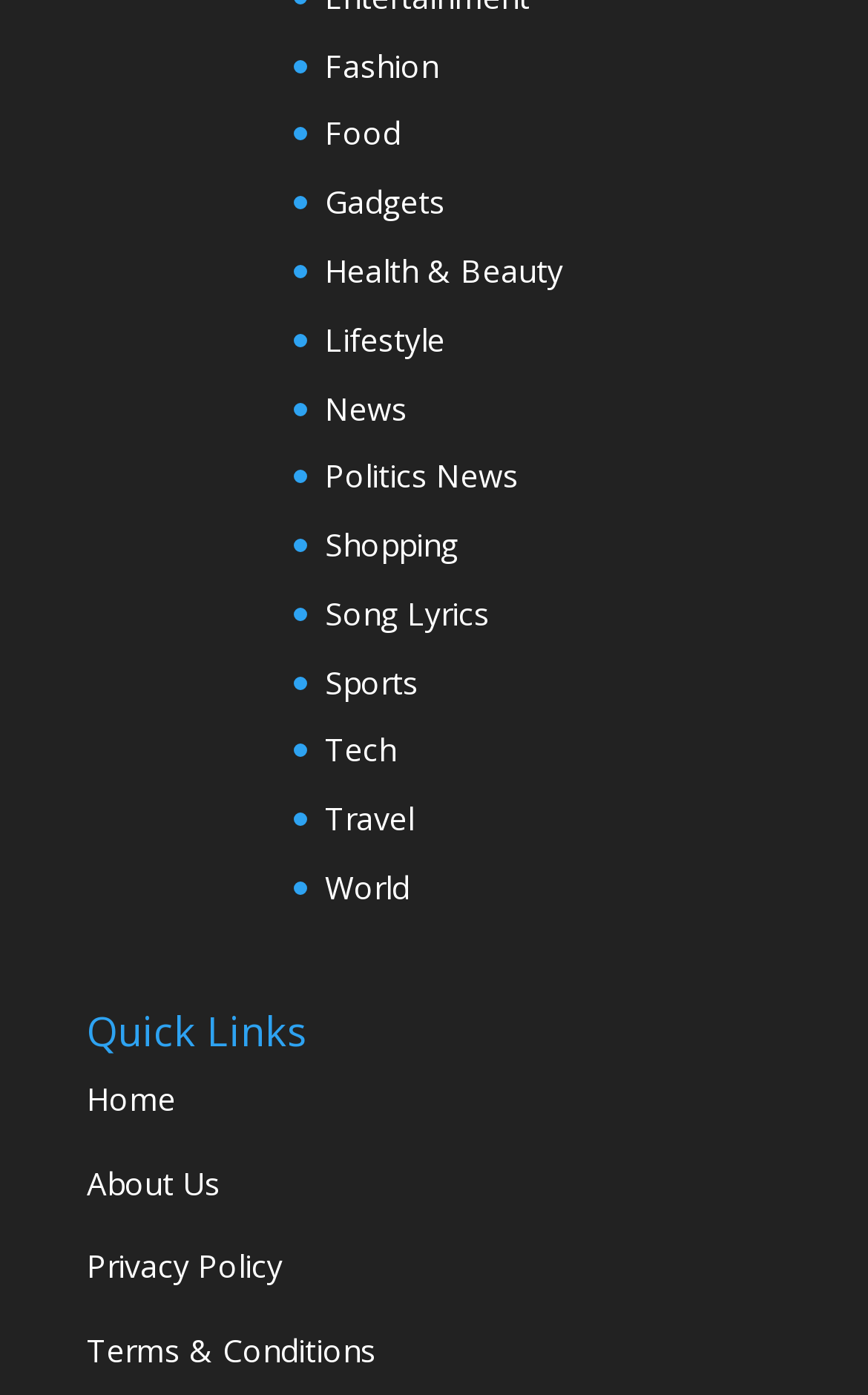Please find the bounding box coordinates (top-left x, top-left y, bottom-right x, bottom-right y) in the screenshot for the UI element described as follows: About Us

[0.1, 0.832, 0.254, 0.863]